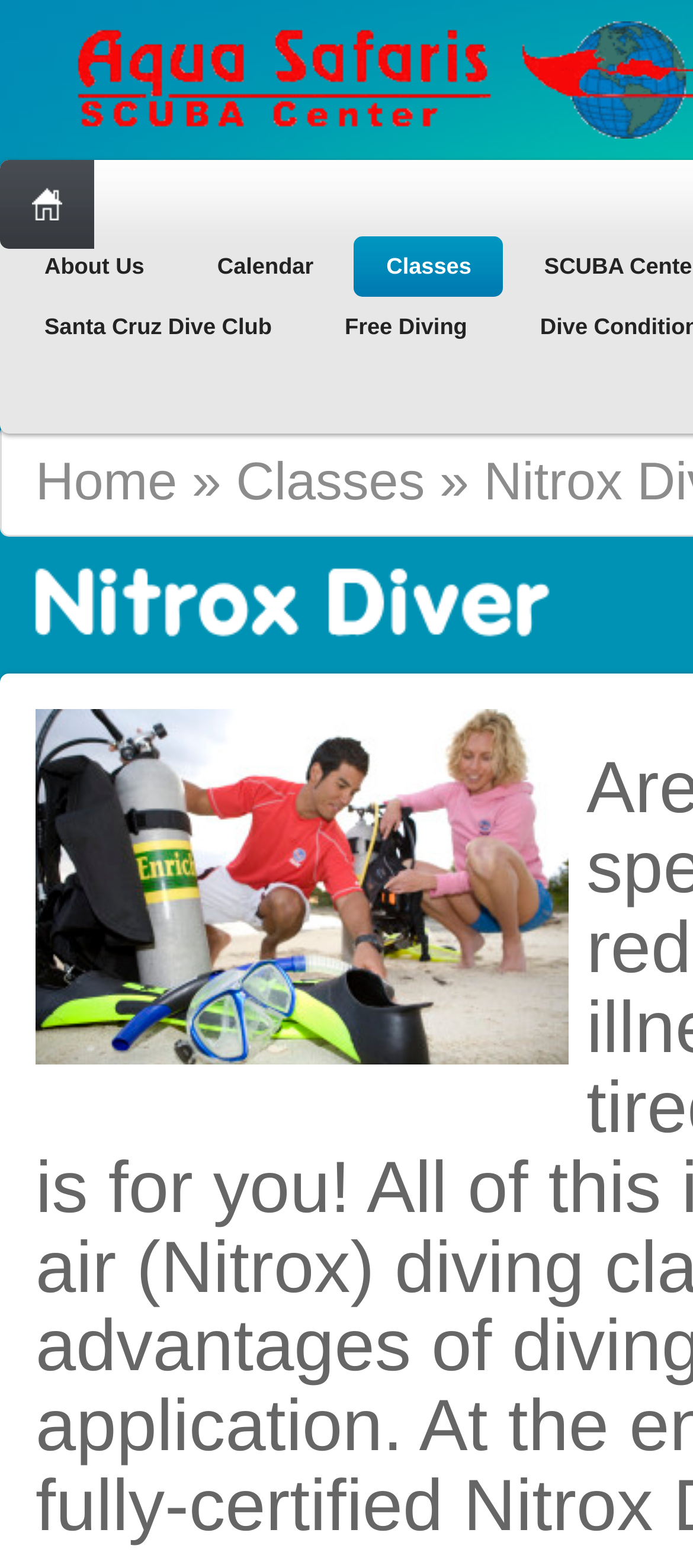Please provide a one-word or short phrase answer to the question:
What is the name of the image below the navigation bar?

Marketing Shoot